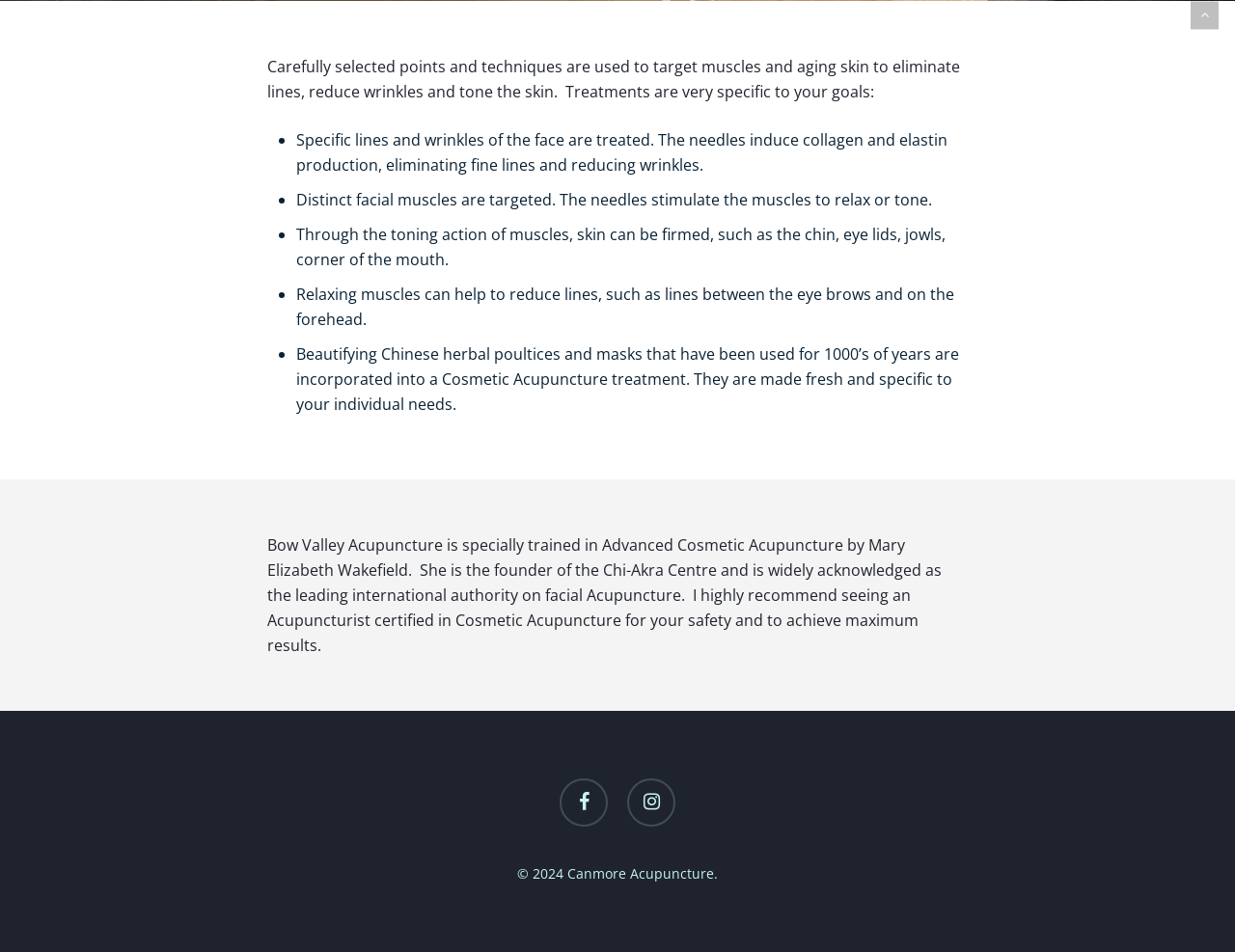What is incorporated into a Cosmetic Acupuncture treatment?
Refer to the screenshot and answer in one word or phrase.

Beautifying Chinese herbal poultices and masks